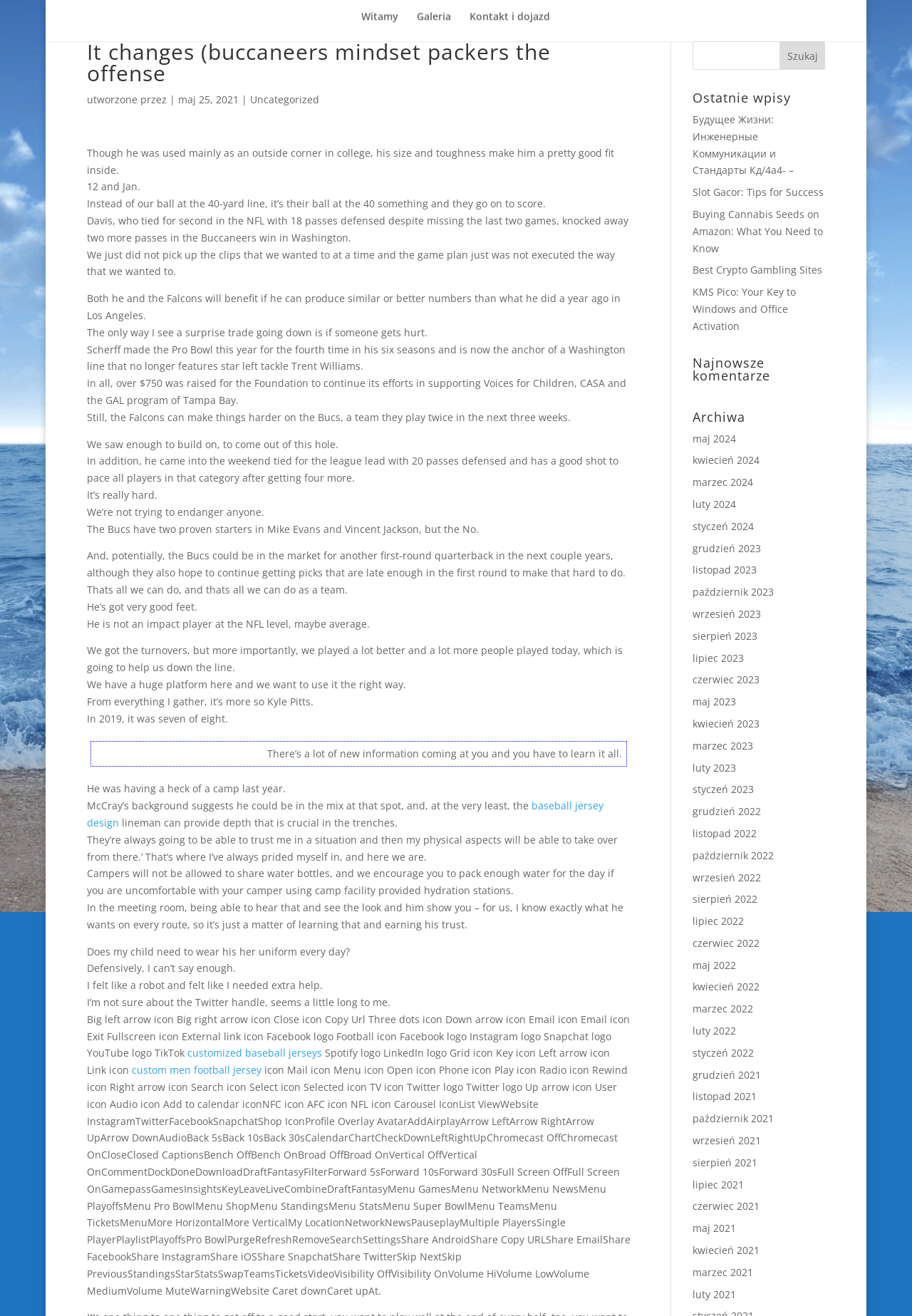What is the topic of the article?
Can you provide a detailed and comprehensive answer to the question?

Based on the content of the webpage, it appears to be discussing football, as there are mentions of players, teams, and games.